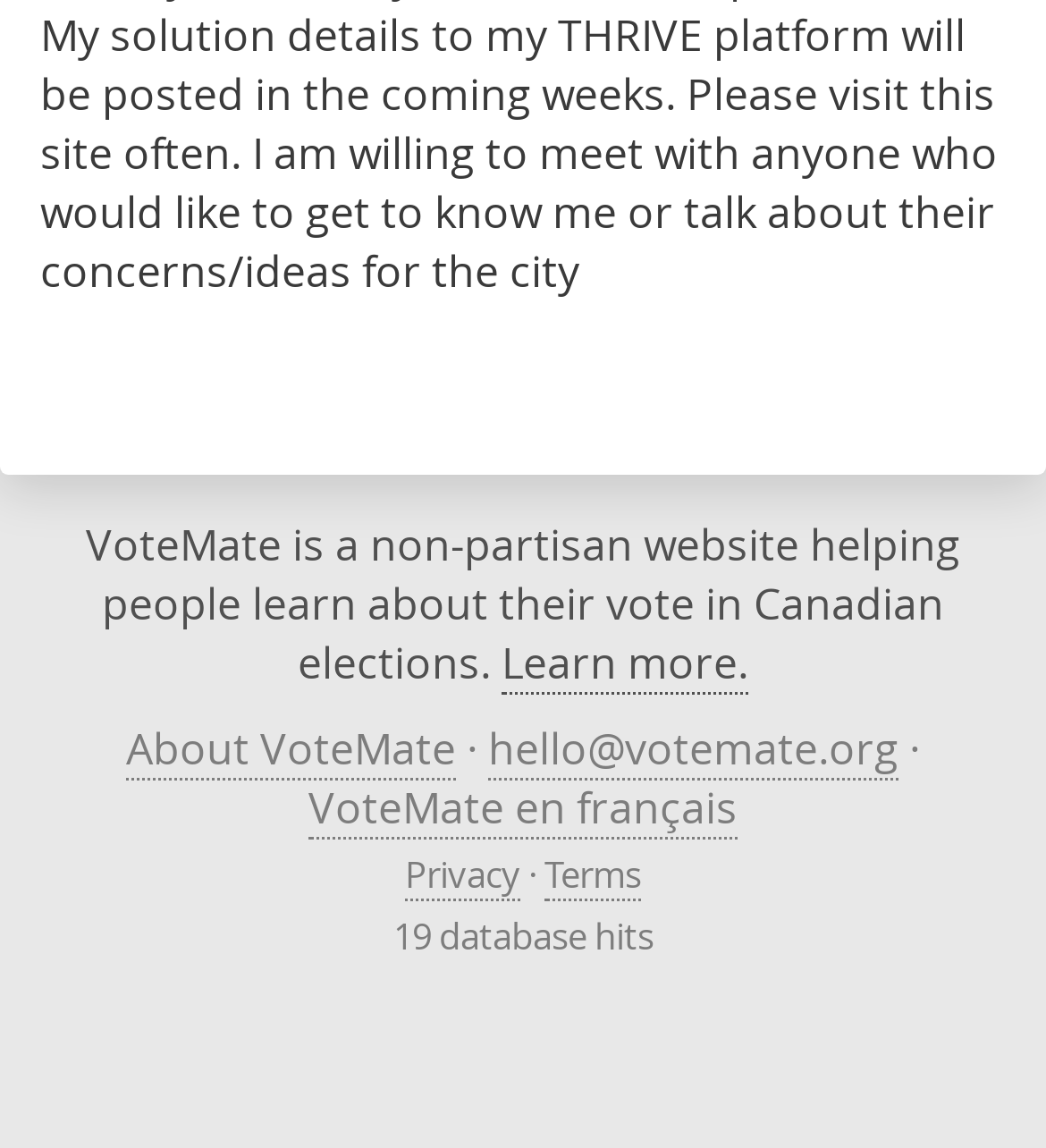From the webpage screenshot, predict the bounding box coordinates (top-left x, top-left y, bottom-right x, bottom-right y) for the UI element described here: YouTube

None